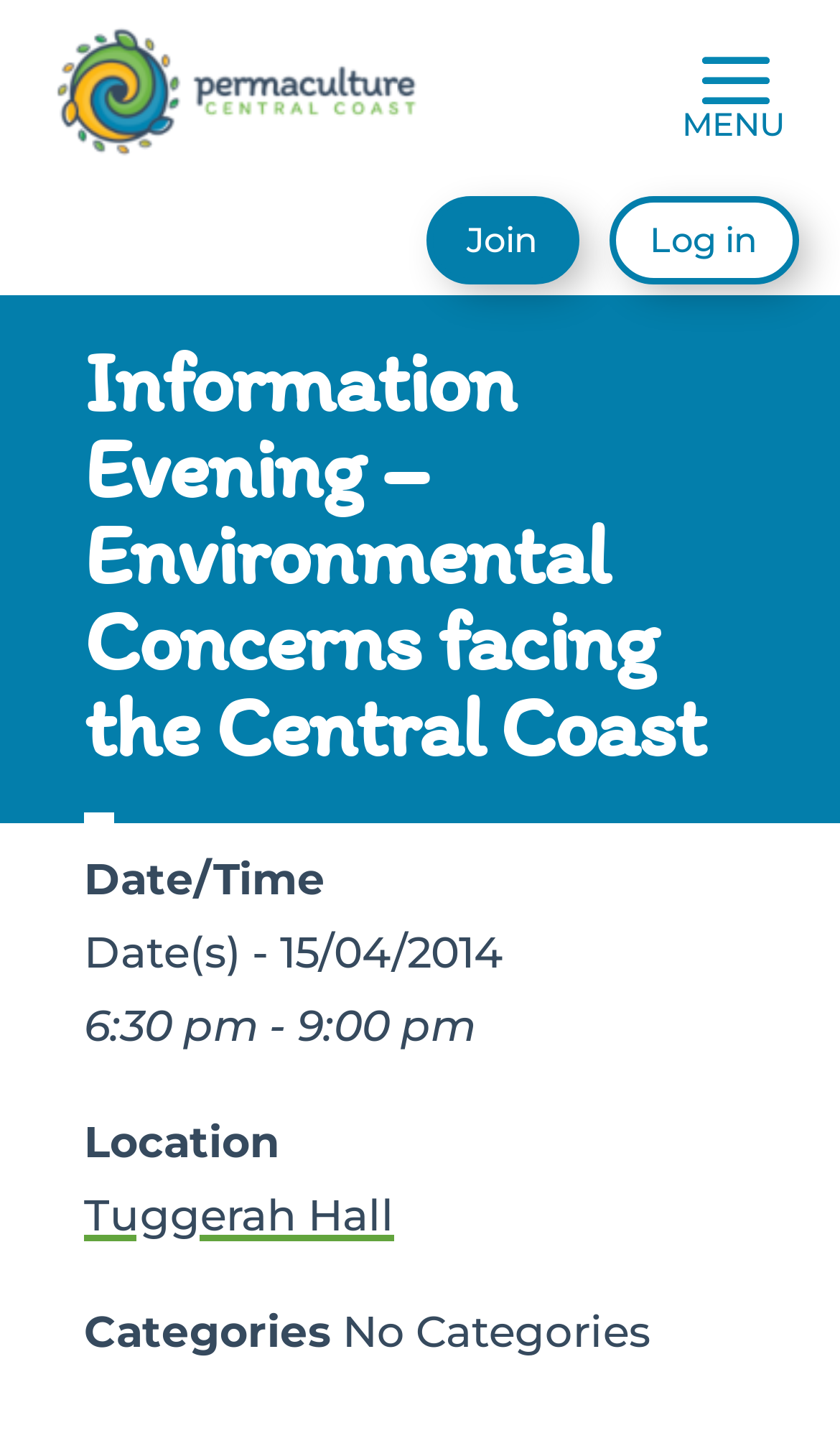What is the time of the information evening?
Use the information from the image to give a detailed answer to the question.

I found the time by looking at the 'Date/Time' section, which is located below the main heading and above the 'Location' section. The time is specified as '6:30 pm - 9:00 pm'.